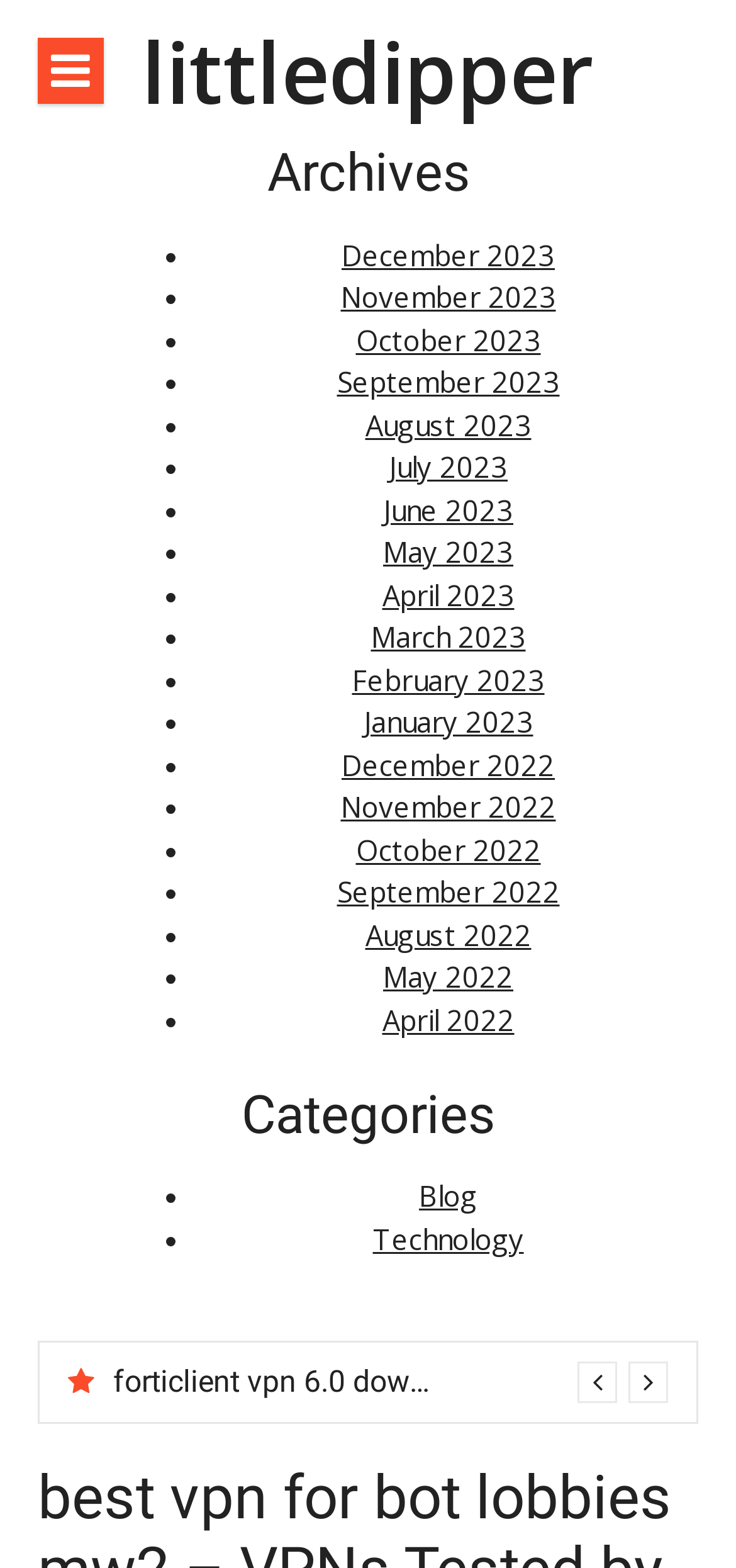Please specify the bounding box coordinates of the region to click in order to perform the following instruction: "Read the December 2023 article".

[0.464, 0.15, 0.754, 0.174]